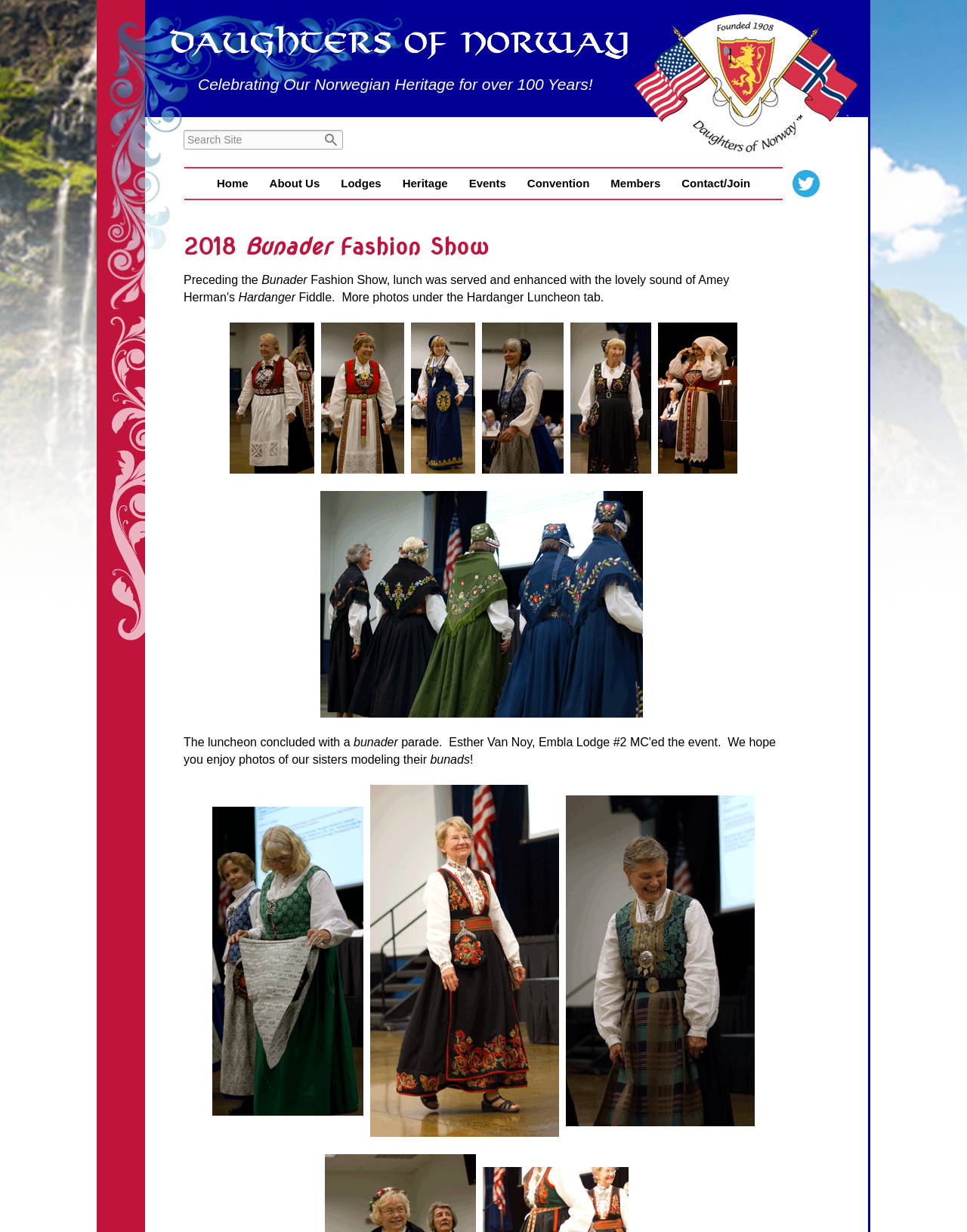With reference to the image, please provide a detailed answer to the following question: What is the event celebrated in the webpage?

The webpage is celebrating the 2018 Bunader Fashion Show, which is evident from the heading '2018 Bunader Fashion Show' and the various images of people wearing traditional Norwegian clothing, known as bunader.